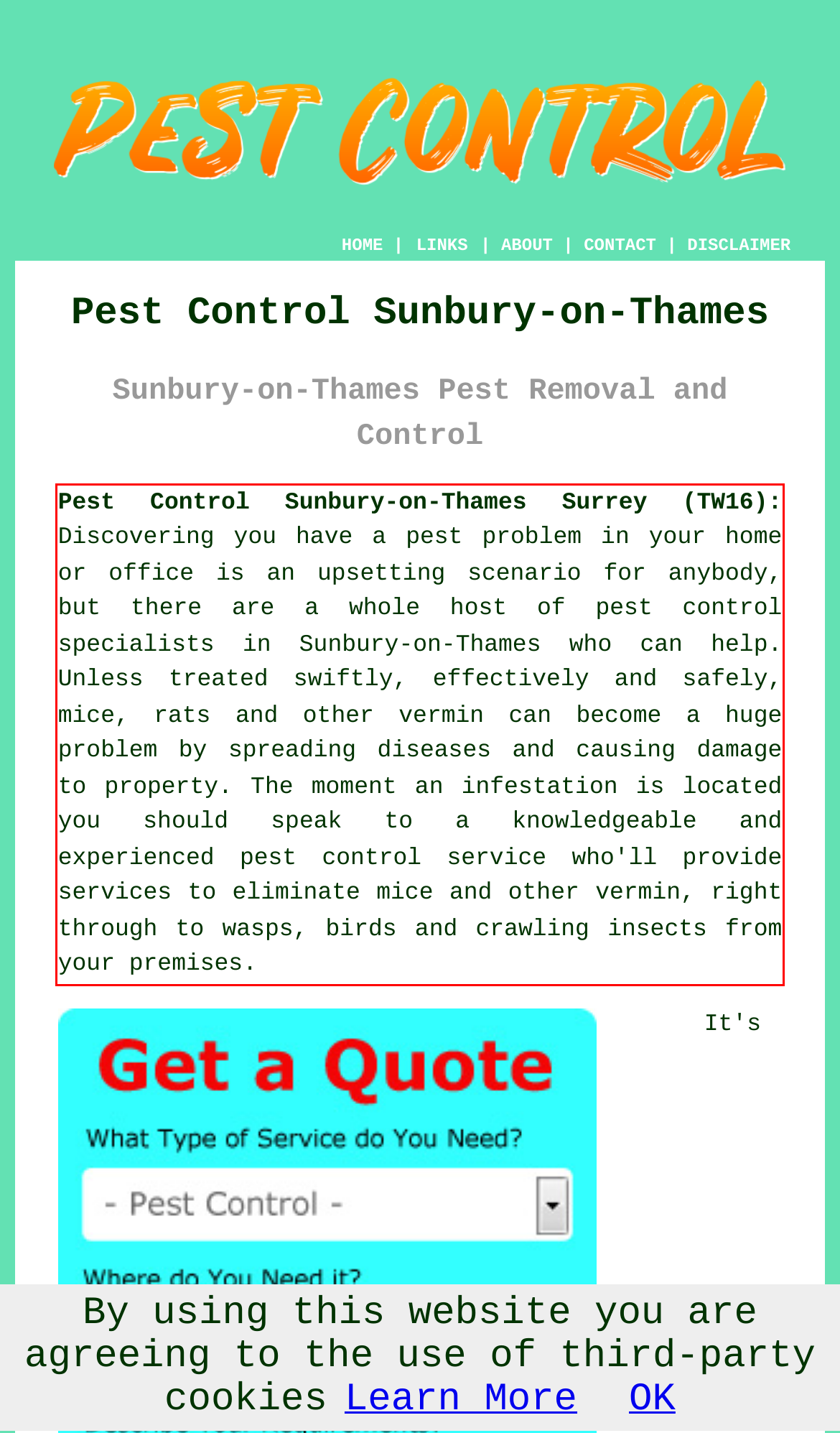Please perform OCR on the UI element surrounded by the red bounding box in the given webpage screenshot and extract its text content.

Pest Control Sunbury-on-Thames Surrey (TW16): Discovering you have a pest problem in your home or office is an upsetting scenario for anybody, but there are a whole host of pest control specialists in Sunbury-on-Thames who can help. Unless treated swiftly, effectively and safely, mice, rats and other vermin can become a huge problem by spreading diseases and causing damage to property. The moment an infestation is located you should speak to a knowledgeable and experienced pest control service who'll provide services to eliminate mice and other vermin, right through to wasps, birds and crawling insects from your premises.